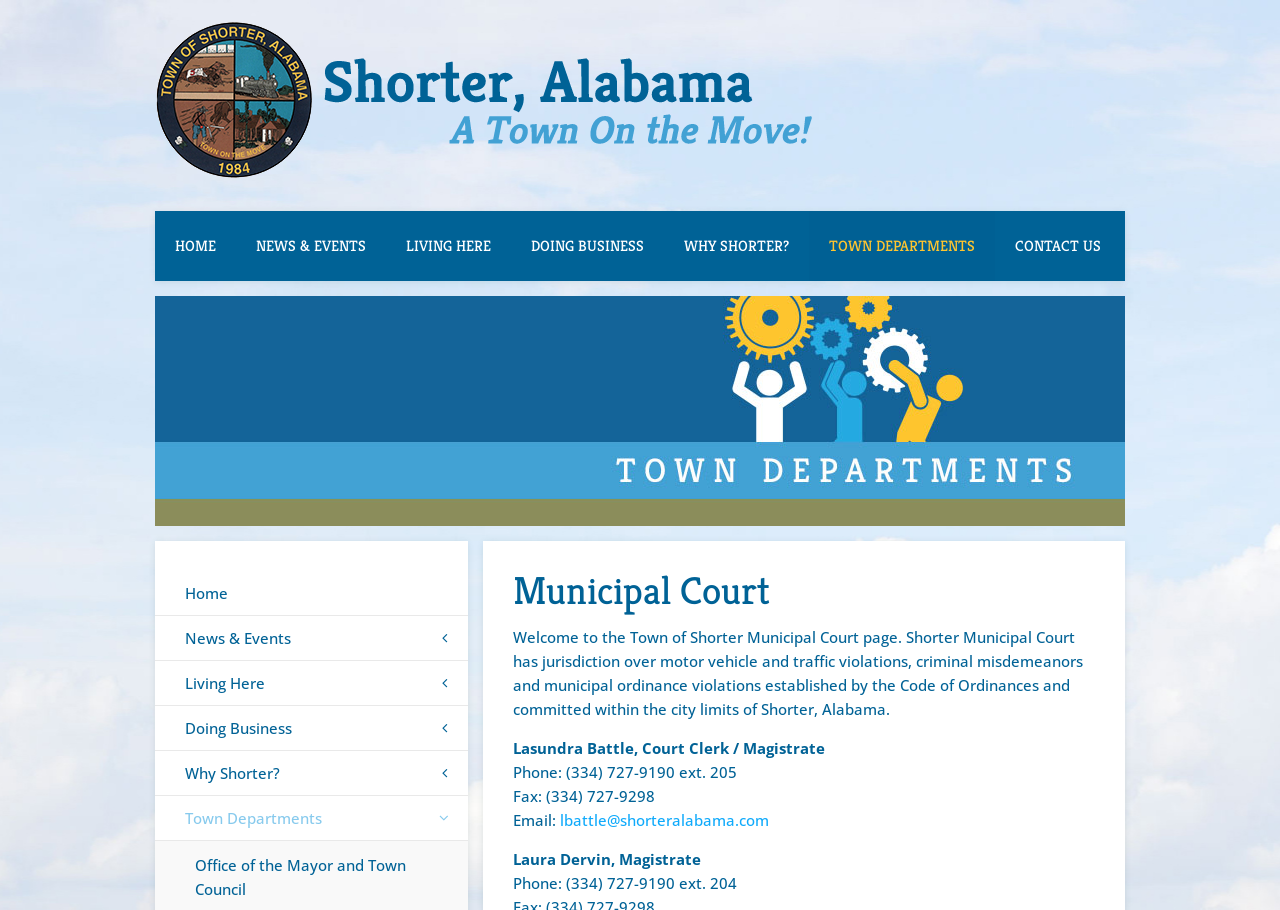Find the bounding box coordinates of the element you need to click on to perform this action: 'Learn about the Office of the Mayor and Town Council'. The coordinates should be represented by four float values between 0 and 1, in the format [left, top, right, bottom].

[0.152, 0.935, 0.358, 0.992]